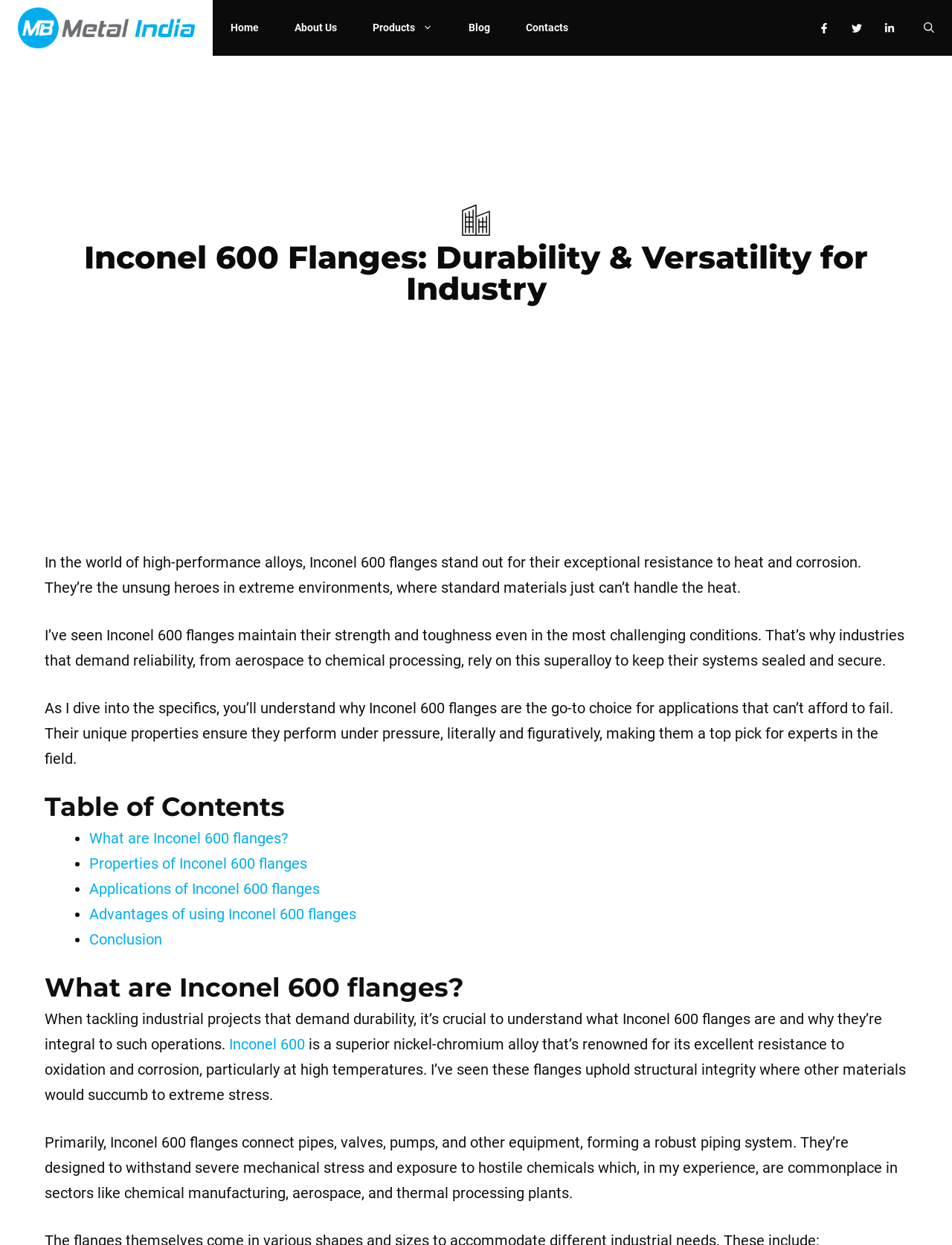Please provide the bounding box coordinate of the region that matches the element description: Dutch. Coordinates should be in the format (top-left x, top-left y, bottom-right x, bottom-right y) and all values should be between 0 and 1.

None